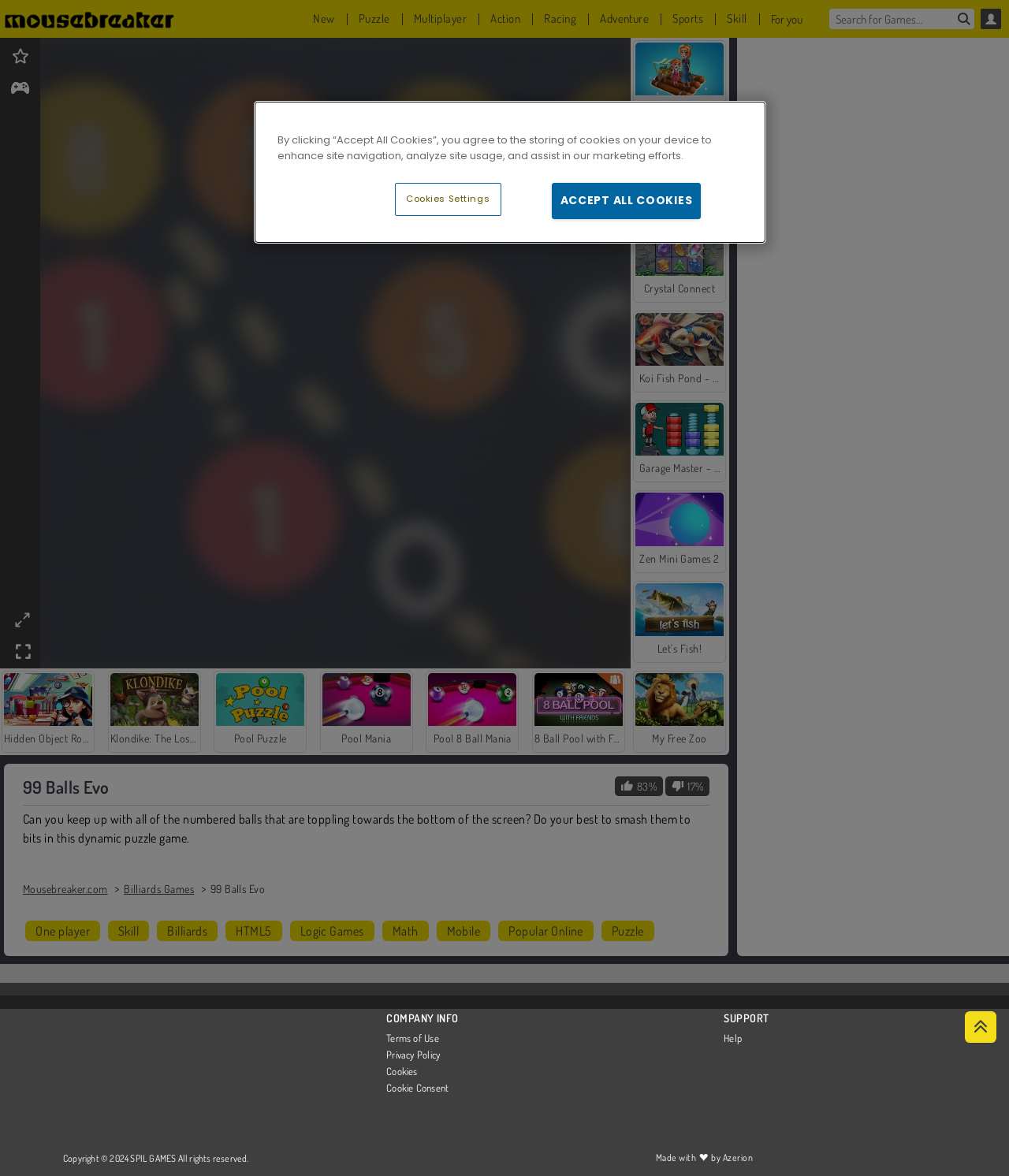Pinpoint the bounding box coordinates of the area that should be clicked to complete the following instruction: "Click on the NEWS link". The coordinates must be given as four float numbers between 0 and 1, i.e., [left, top, right, bottom].

None